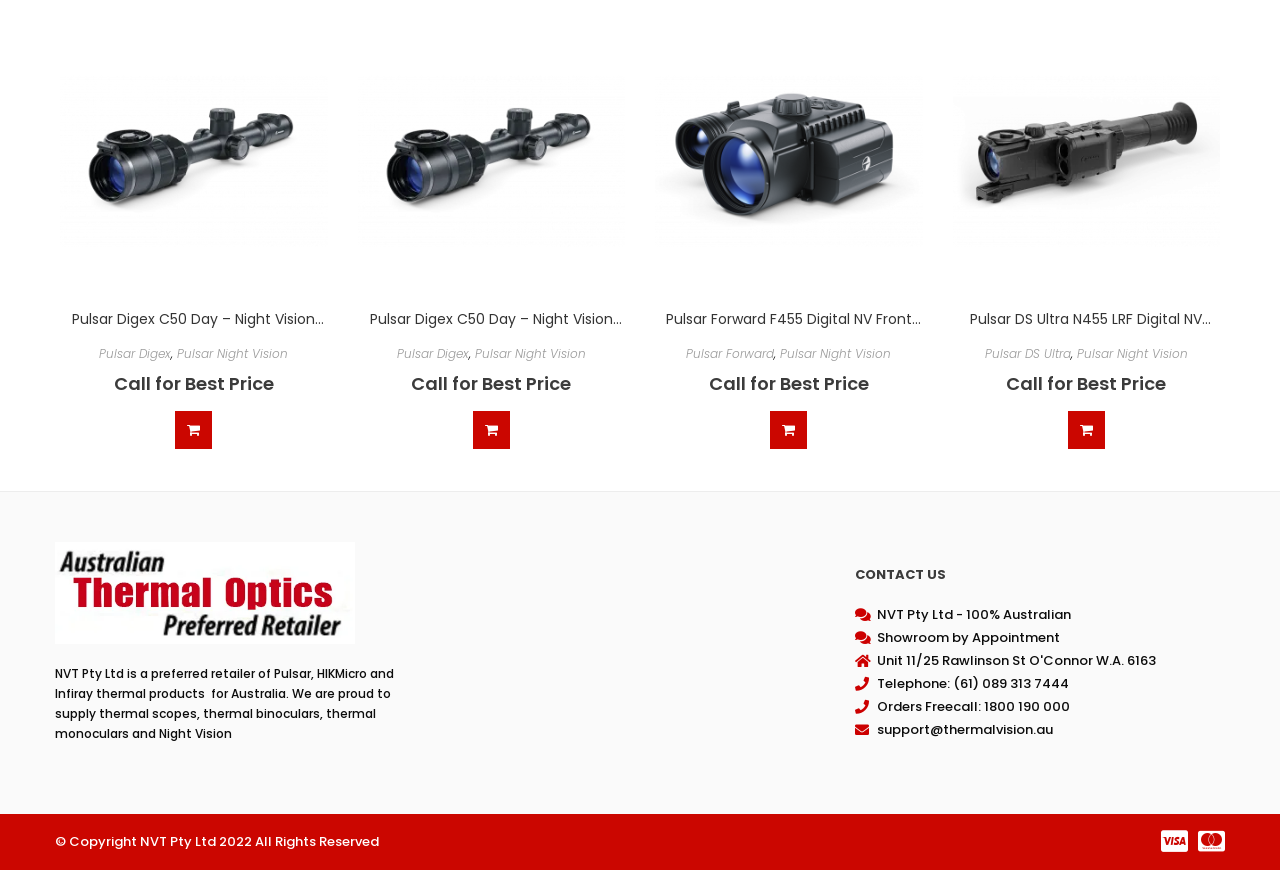Please examine the image and answer the question with a detailed explanation:
What is the contact method for orders?

The contact method for orders is mentioned in the 'CONTACT US' section of the webpage, which states 'Orders Freecall: 1800 190 000'.